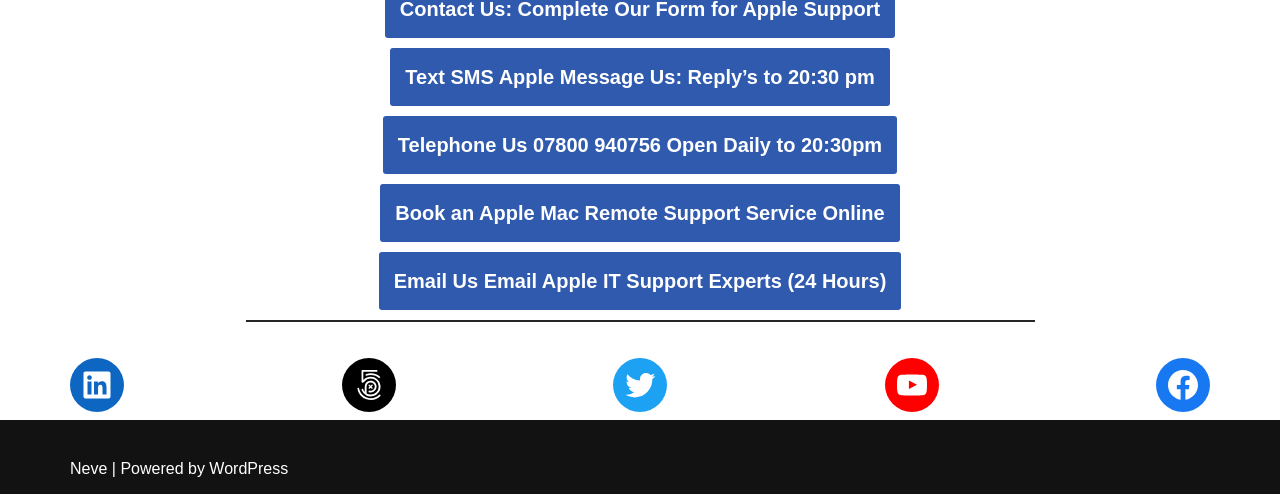What is the purpose of the 'Book an Apple Mac Remote Support Service Online' link?
Please look at the screenshot and answer in one word or a short phrase.

To book remote support service